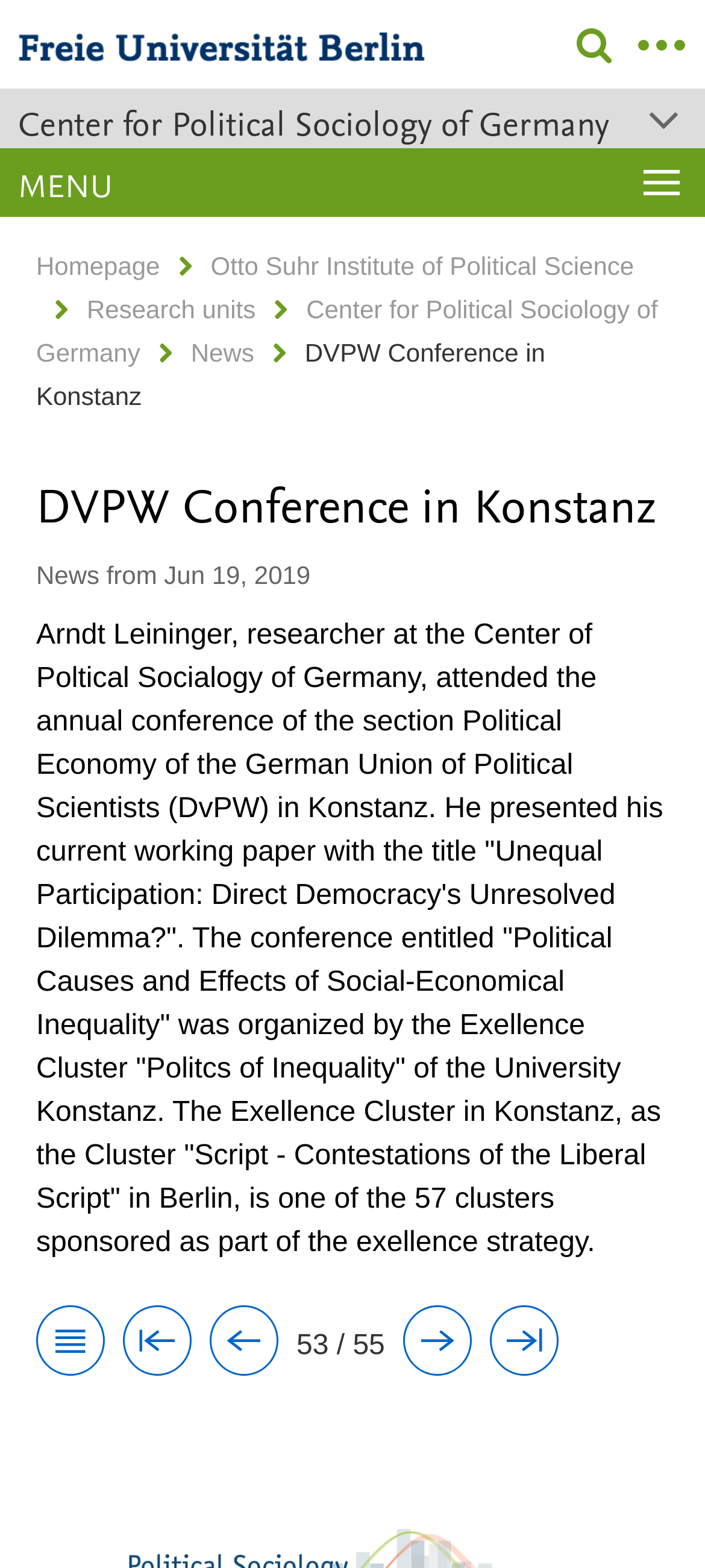What is the name of the conference?
Based on the image, provide a one-word or brief-phrase response.

DVPW Conference in Konstanz